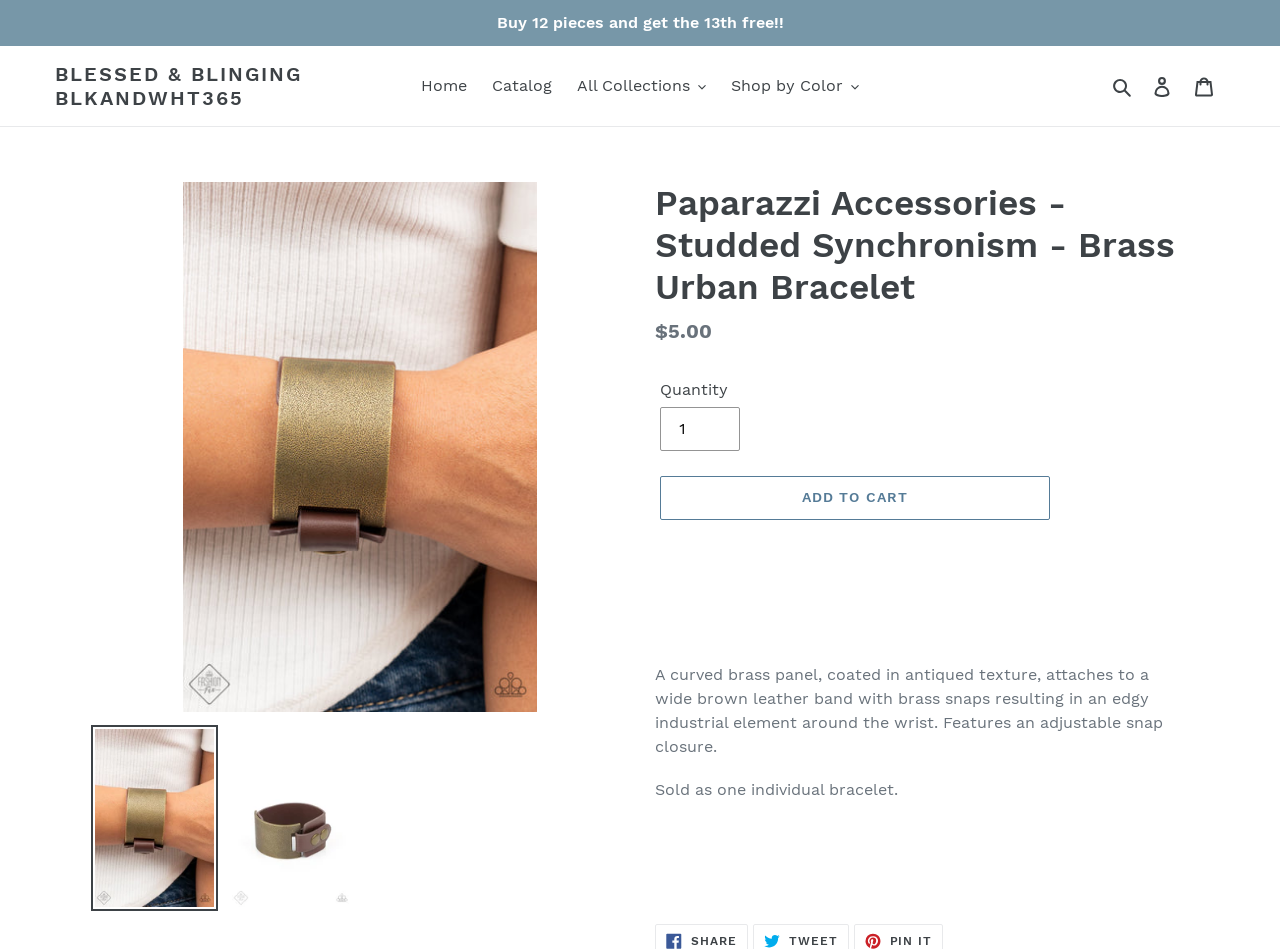Locate the bounding box coordinates for the element described below: "All Collections". The coordinates must be four float values between 0 and 1, formatted as [left, top, right, bottom].

[0.443, 0.075, 0.559, 0.106]